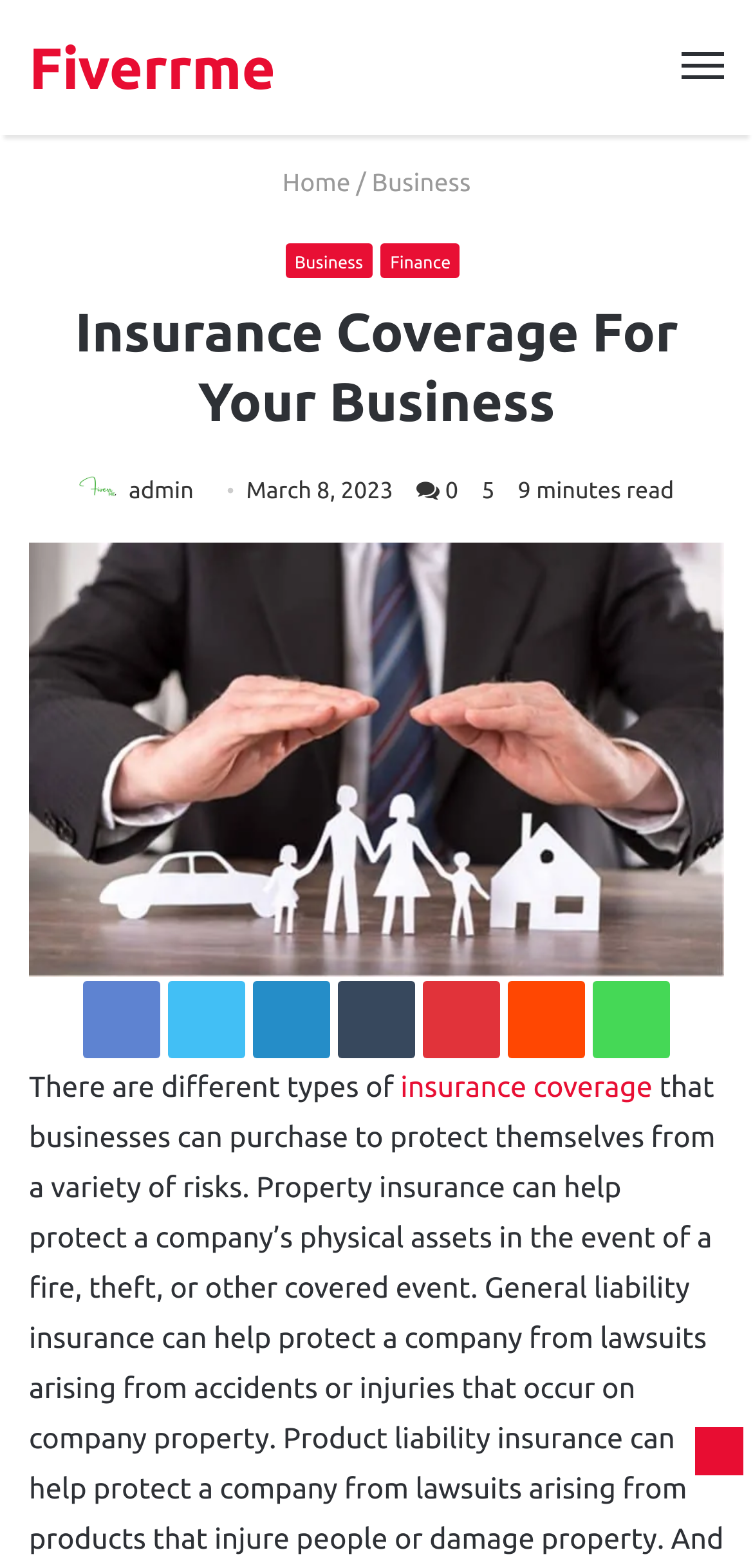Find the bounding box coordinates for the element described here: "Reddit".

[0.674, 0.625, 0.777, 0.675]